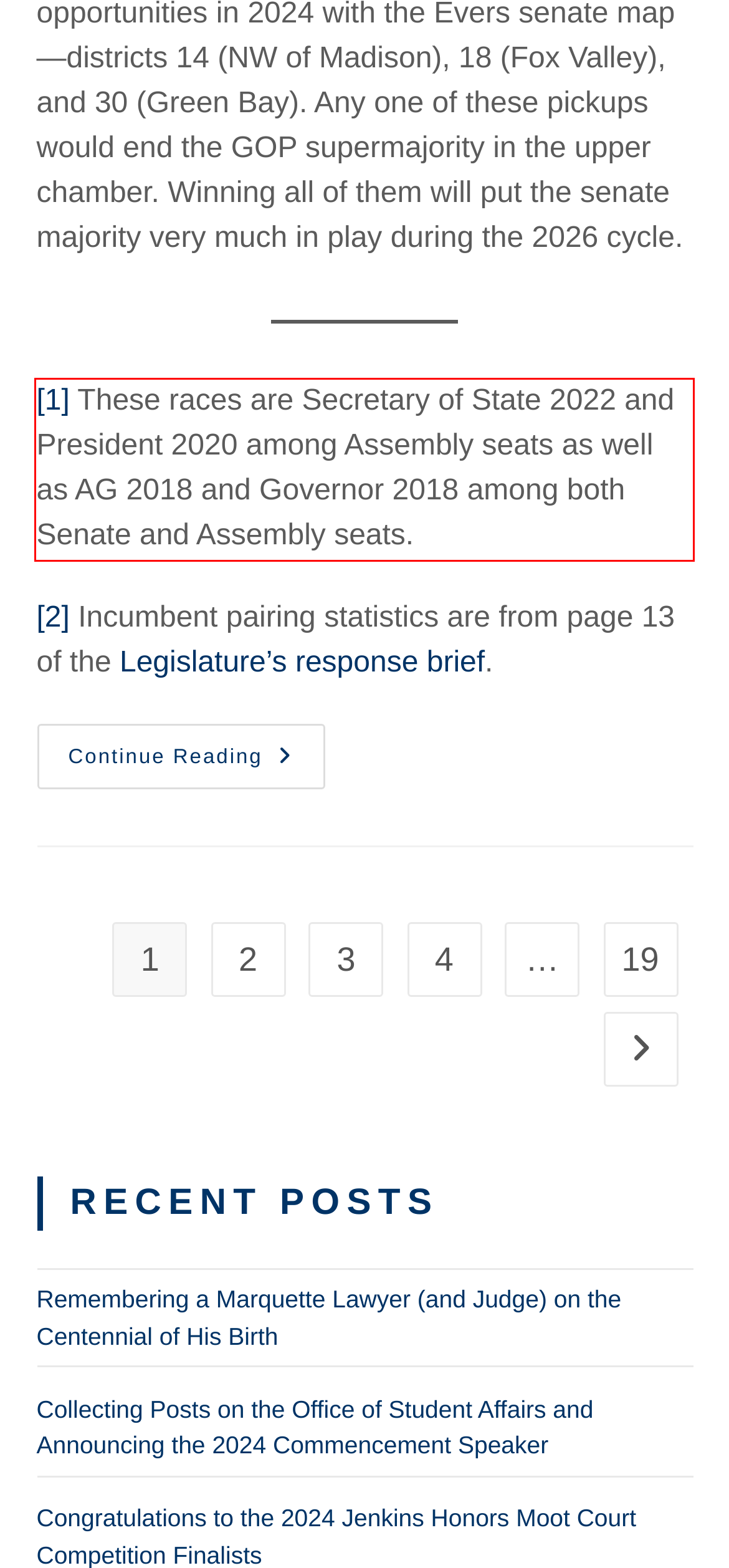You are provided with a screenshot of a webpage featuring a red rectangle bounding box. Extract the text content within this red bounding box using OCR.

[1] These races are Secretary of State 2022 and President 2020 among Assembly seats as well as AG 2018 and Governor 2018 among both Senate and Assembly seats.